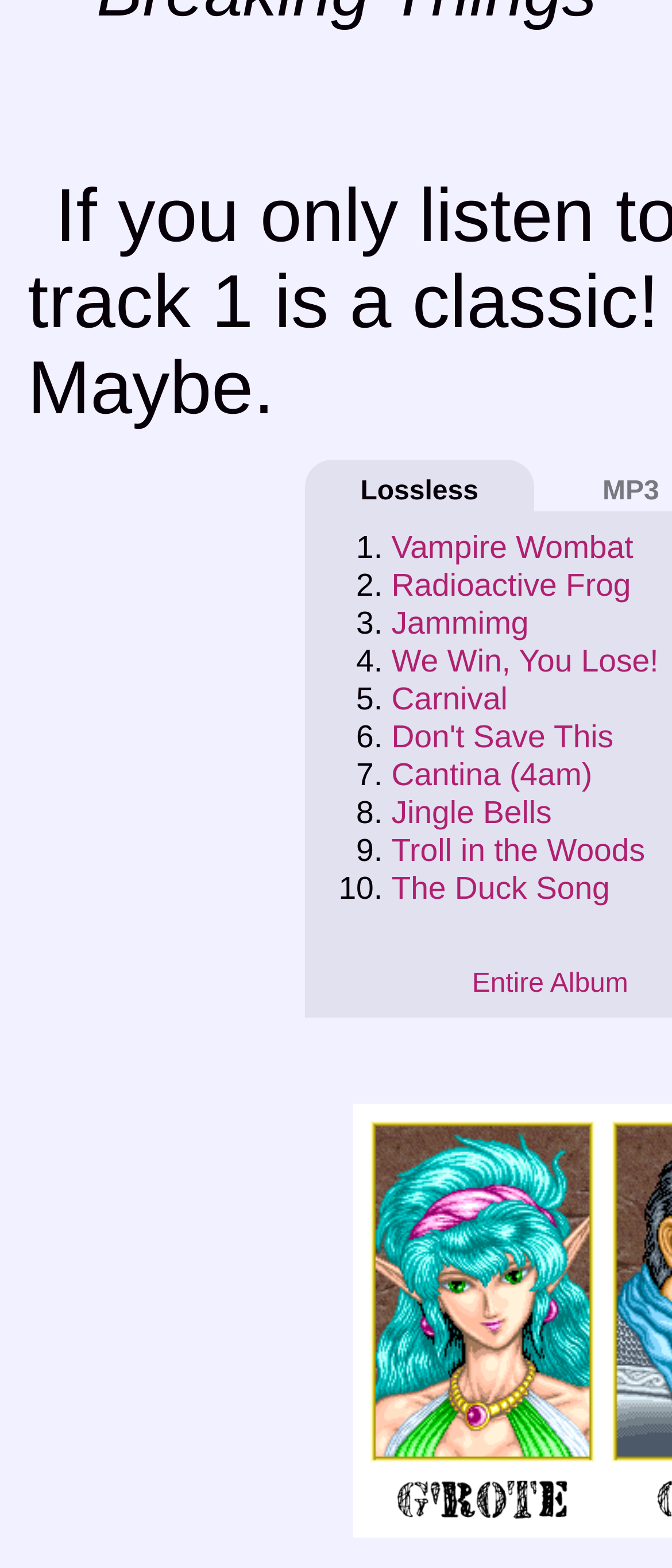Determine the bounding box coordinates for the region that must be clicked to execute the following instruction: "Go to Jammimg".

[0.582, 0.385, 0.787, 0.408]